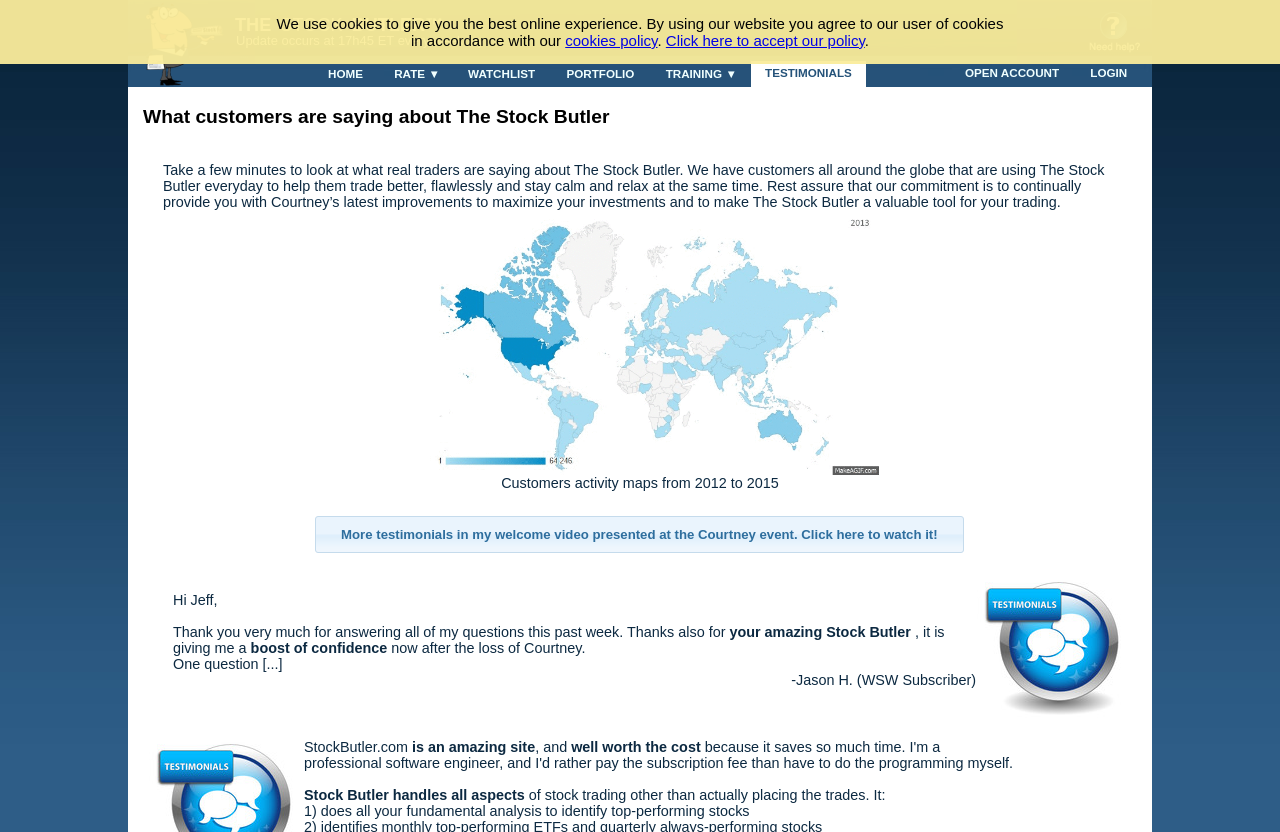Determine the bounding box coordinates for the HTML element mentioned in the following description: "alt="butler trans 81"". The coordinates should be a list of four floats ranging from 0 to 1, represented as [left, top, right, bottom].

[0.112, 0.085, 0.175, 0.1]